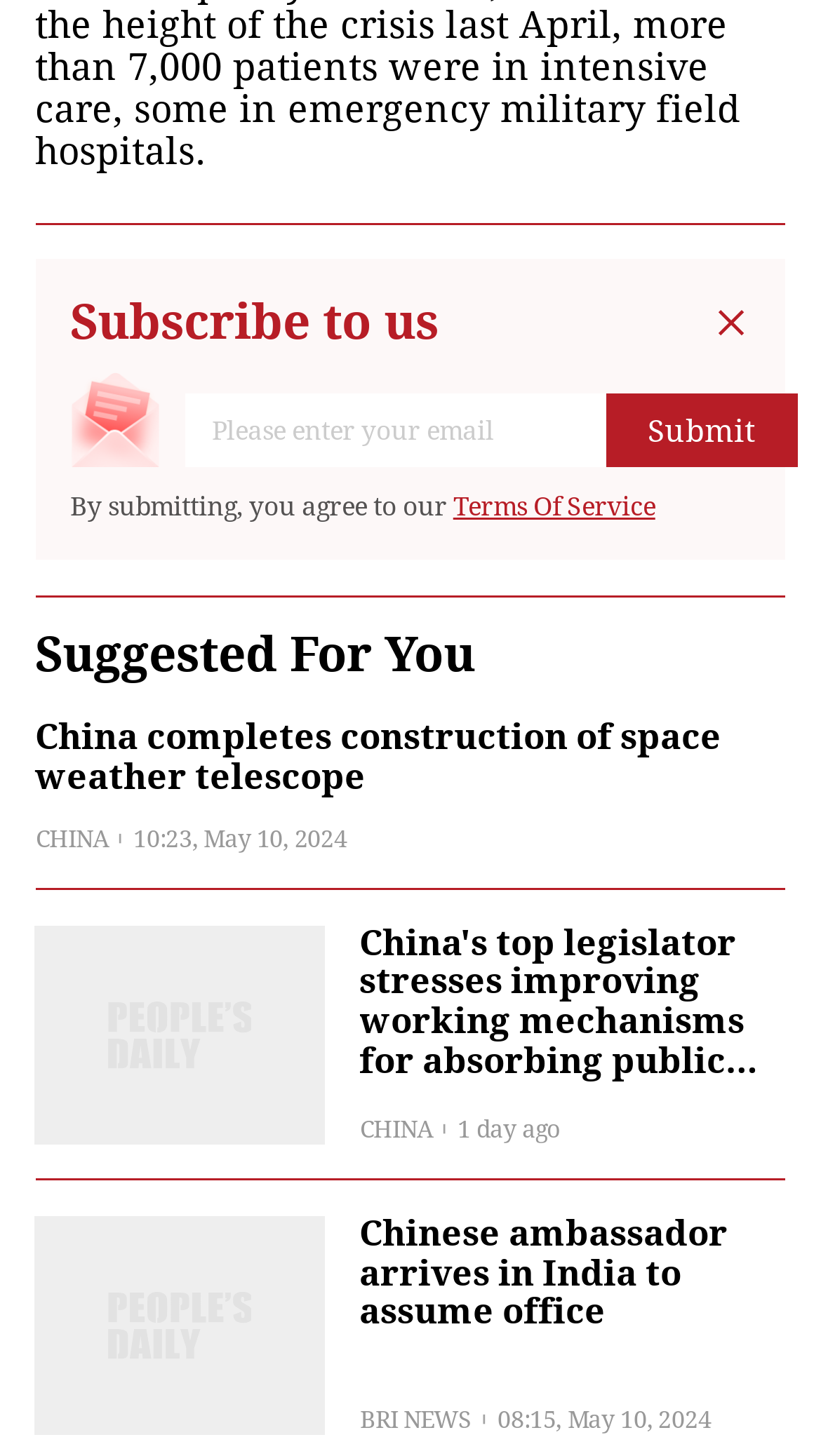Please give a succinct answer to the question in one word or phrase:
What is the category of the third news article?

BRI NEWS